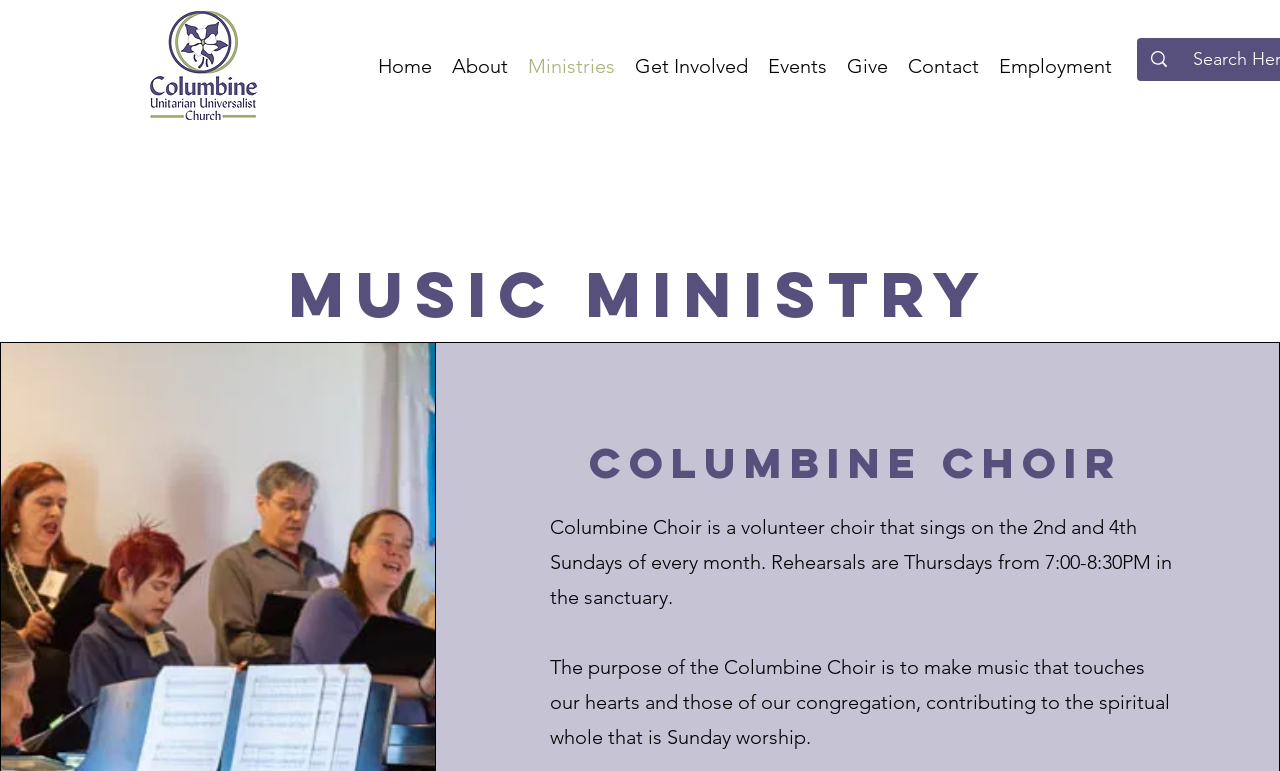Provide the bounding box coordinates of the area you need to click to execute the following instruction: "Explore the Music Ministry".

[0.117, 0.329, 0.883, 0.433]